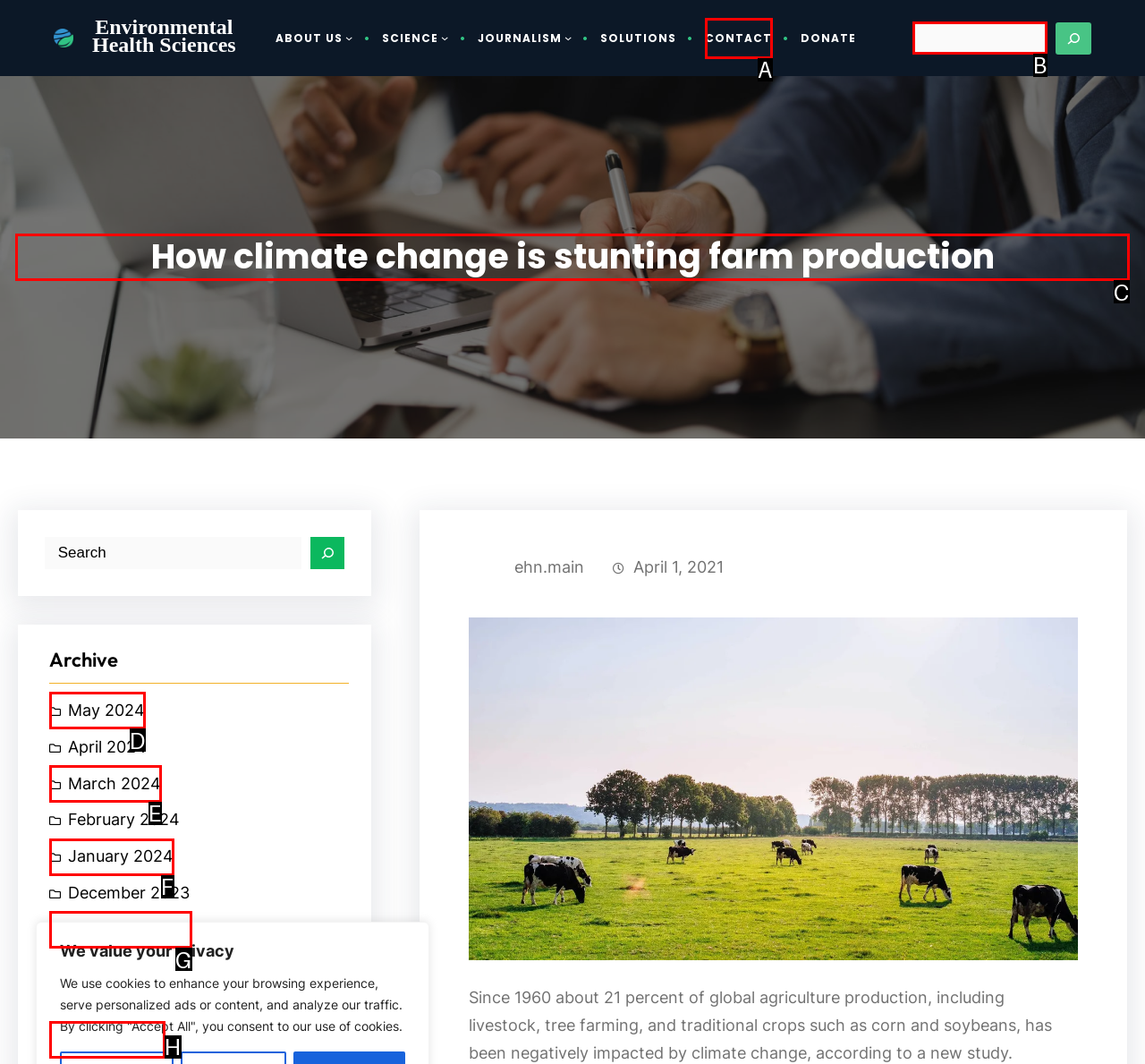Which option should be clicked to execute the task: Browse posts from December 2017?
Reply with the letter of the chosen option.

None